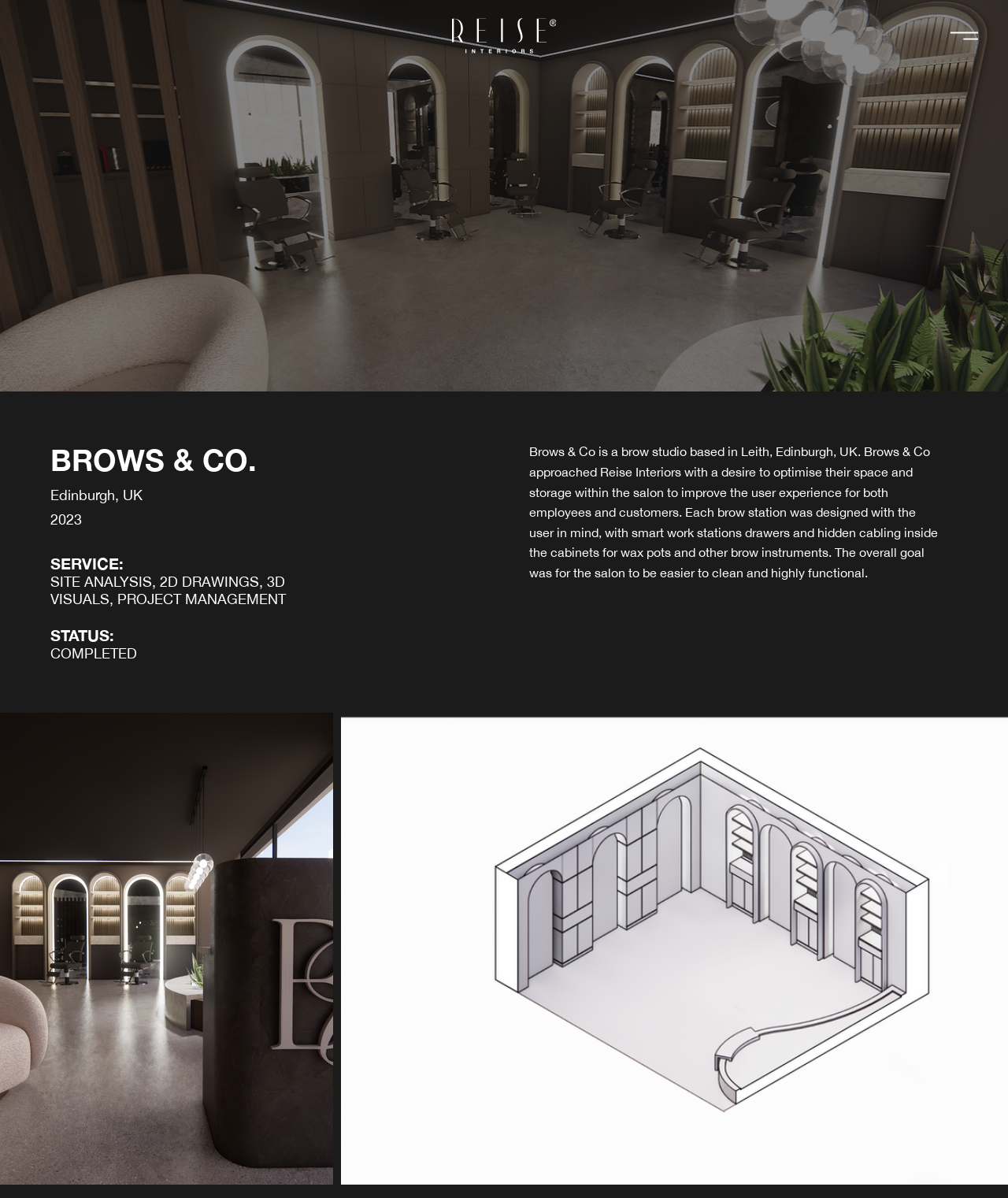Give a concise answer using one word or a phrase to the following question:
What was the desire of Brows & Co when approaching Reise Interiors?

Optimise their space and storage